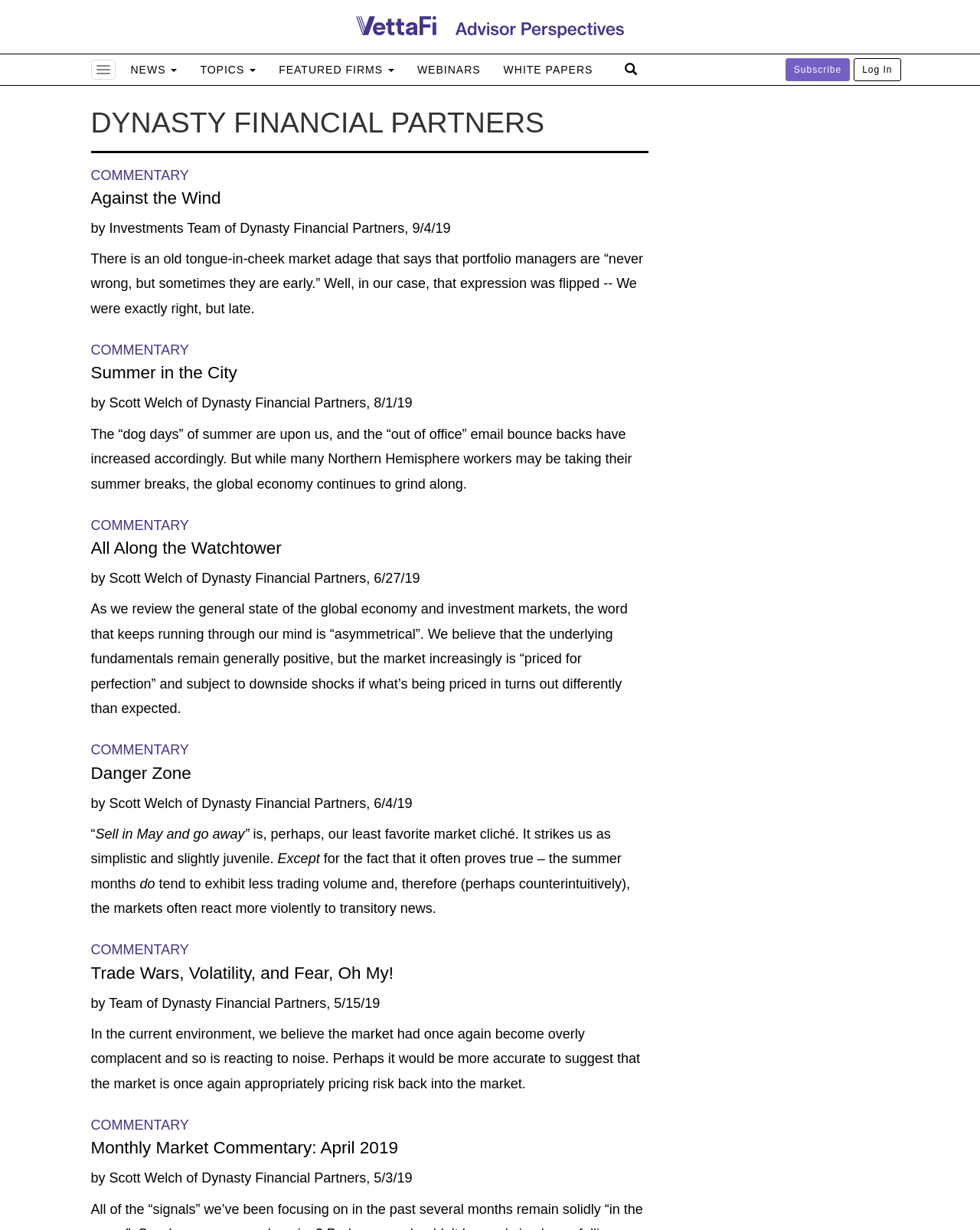Identify the bounding box coordinates of the area you need to click to perform the following instruction: "Log in to the website".

[0.871, 0.047, 0.919, 0.066]